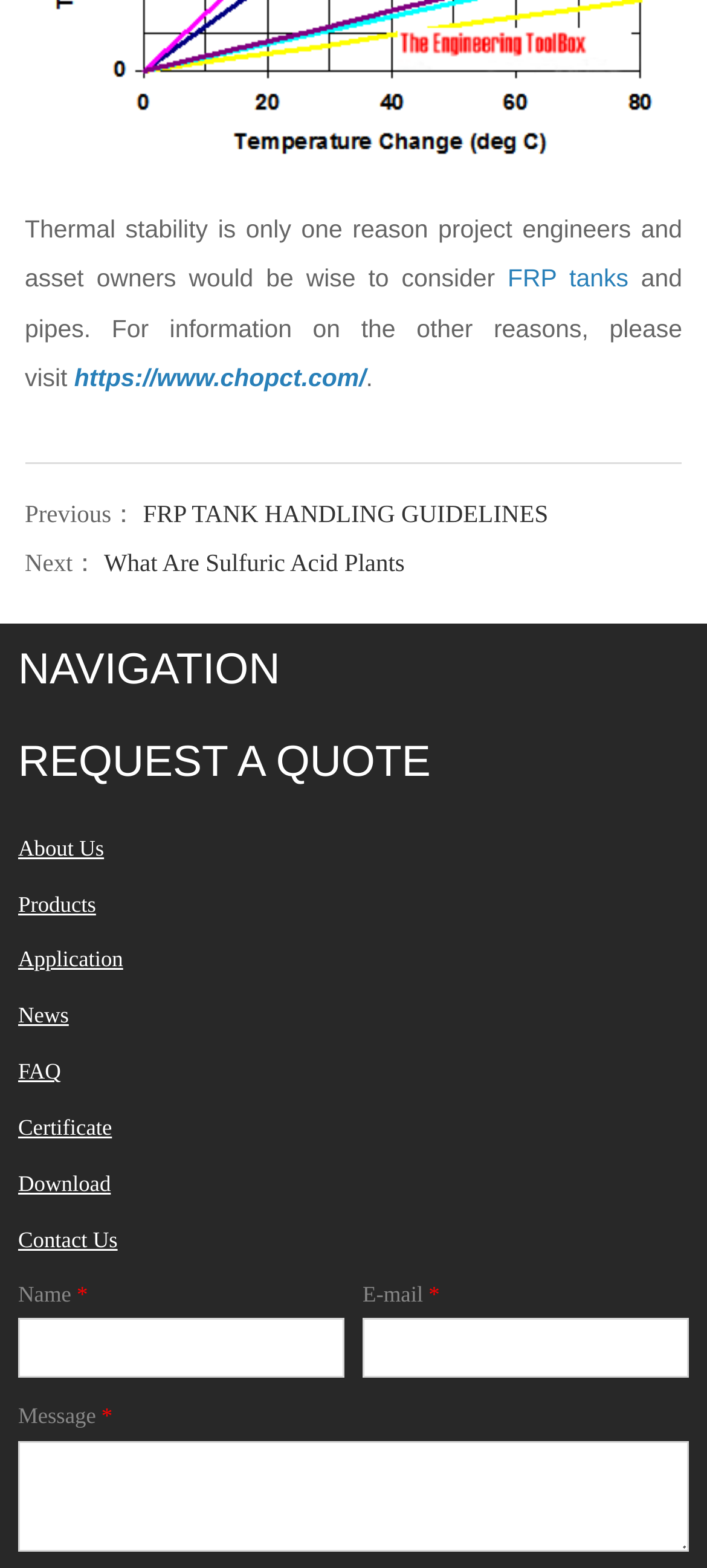Respond with a single word or short phrase to the following question: 
What is the purpose of the form at the bottom of the page?

To request a quote